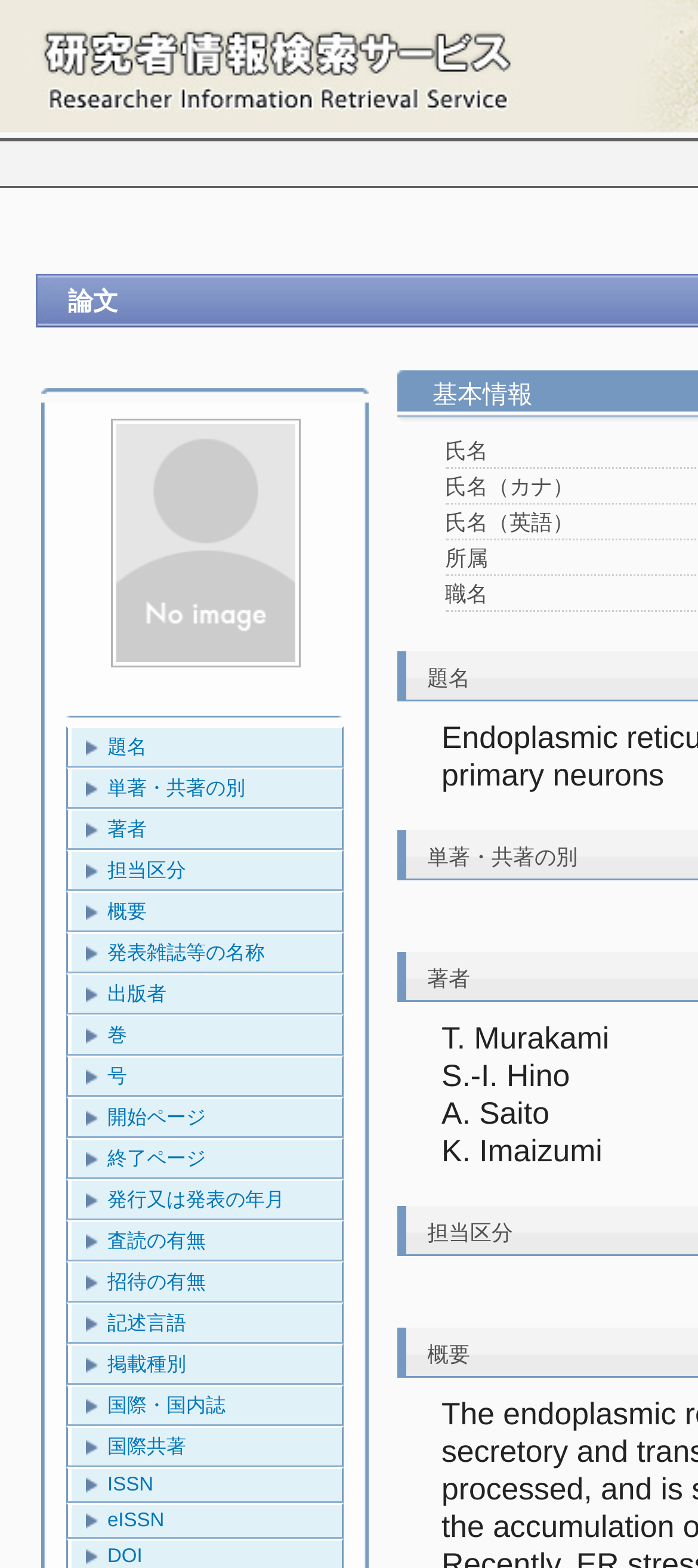Please specify the bounding box coordinates of the element that should be clicked to execute the given instruction: 'Click 発表雑誌等の名称'. Ensure the coordinates are four float numbers between 0 and 1, expressed as [left, top, right, bottom].

[0.103, 0.596, 0.49, 0.62]